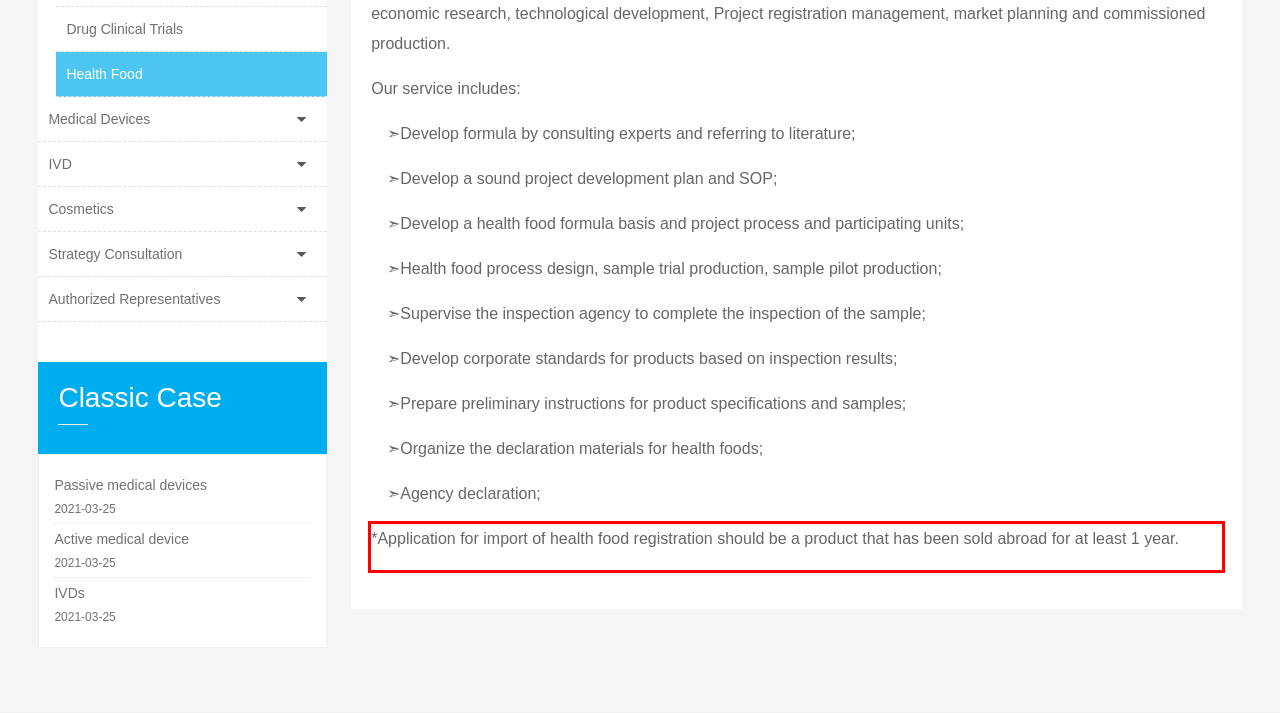Look at the screenshot of the webpage, locate the red rectangle bounding box, and generate the text content that it contains.

*Application for import of health food registration should be a product that has been sold abroad for at least 1 year.